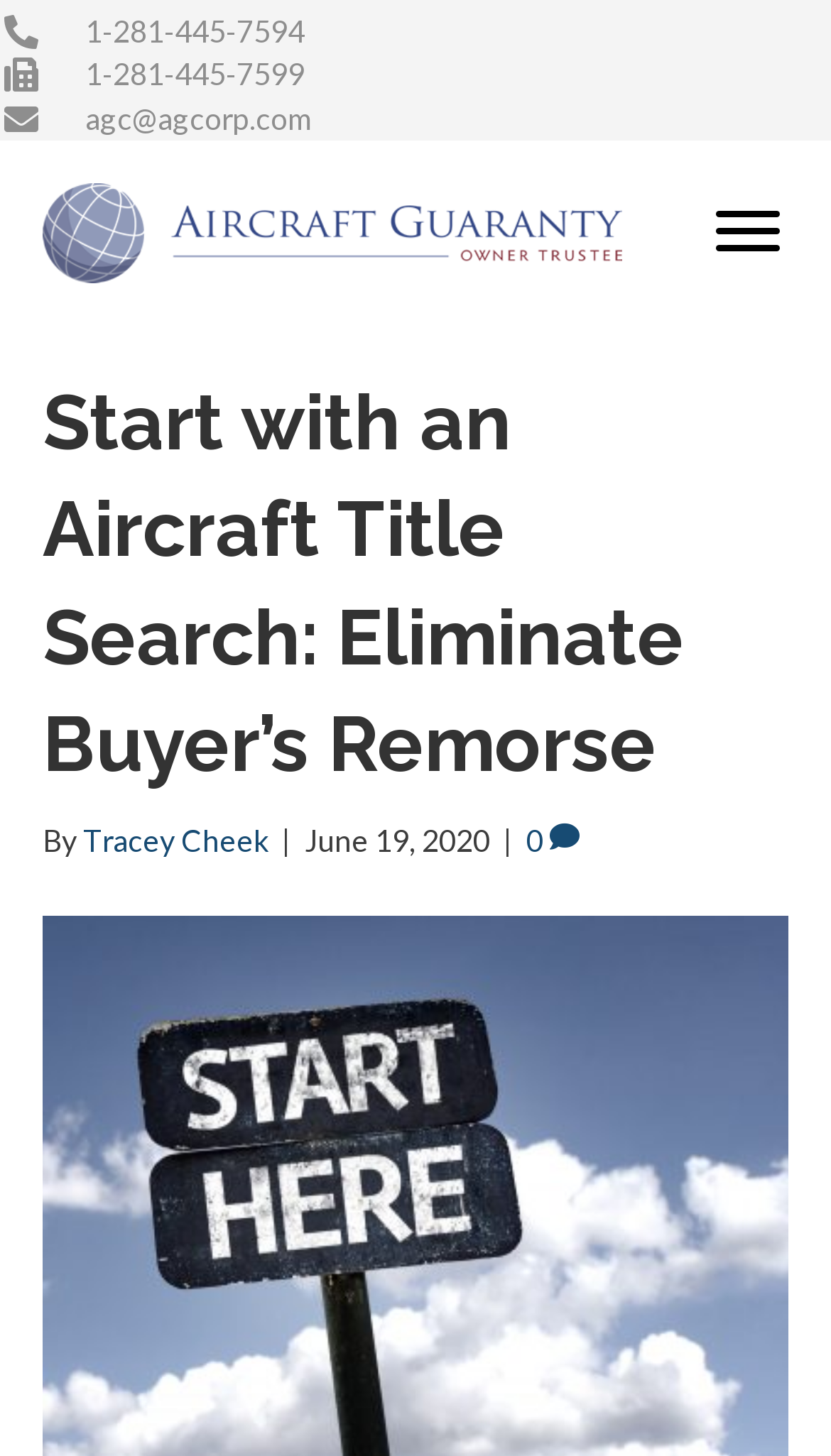Find the bounding box coordinates for the UI element that matches this description: "agc@agcorp.com".

[0.0, 0.067, 1.0, 0.096]